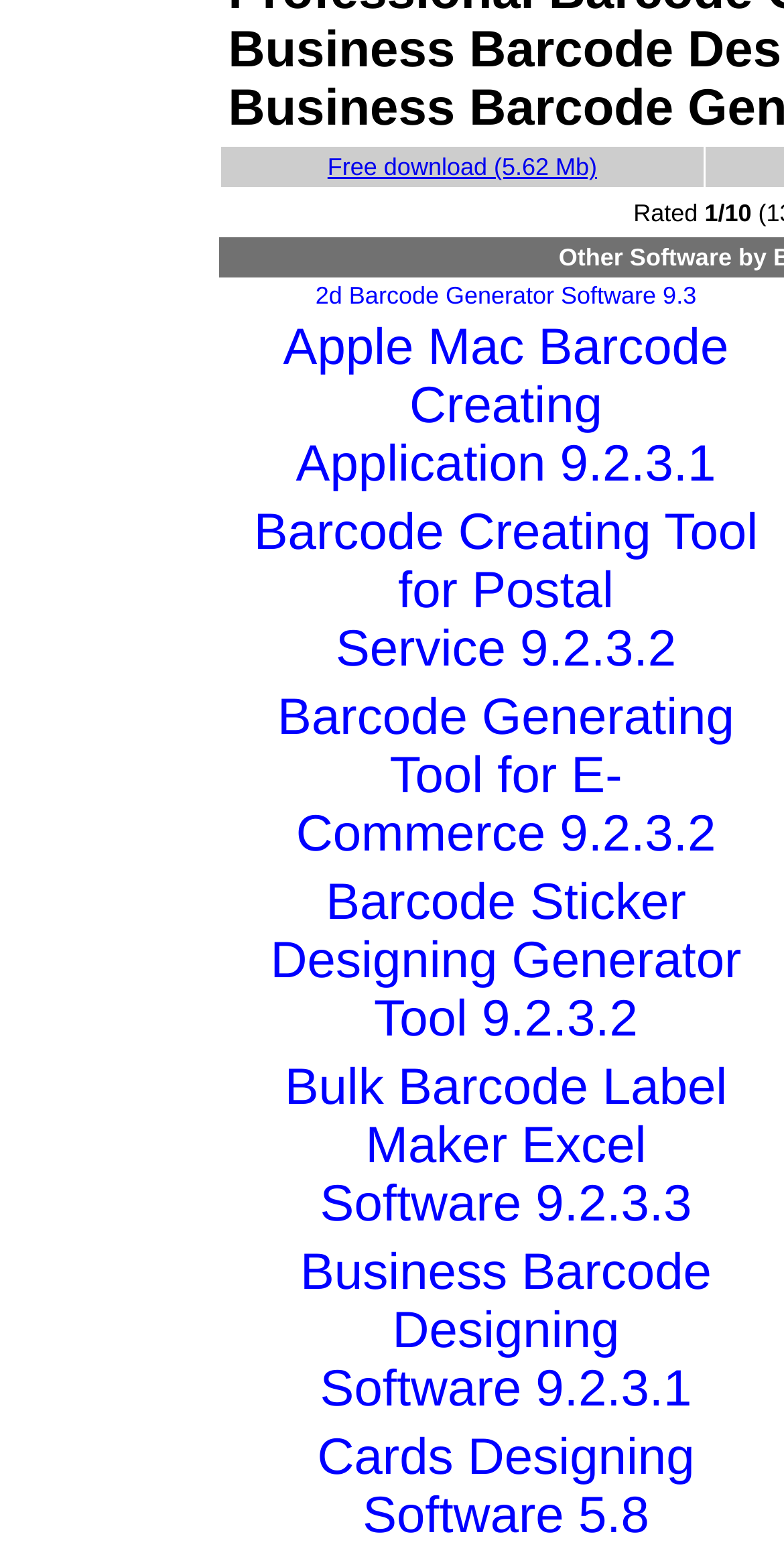Could you indicate the bounding box coordinates of the region to click in order to complete this instruction: "Download the 2d Barcode Generator Software".

[0.278, 0.178, 1.0, 0.202]